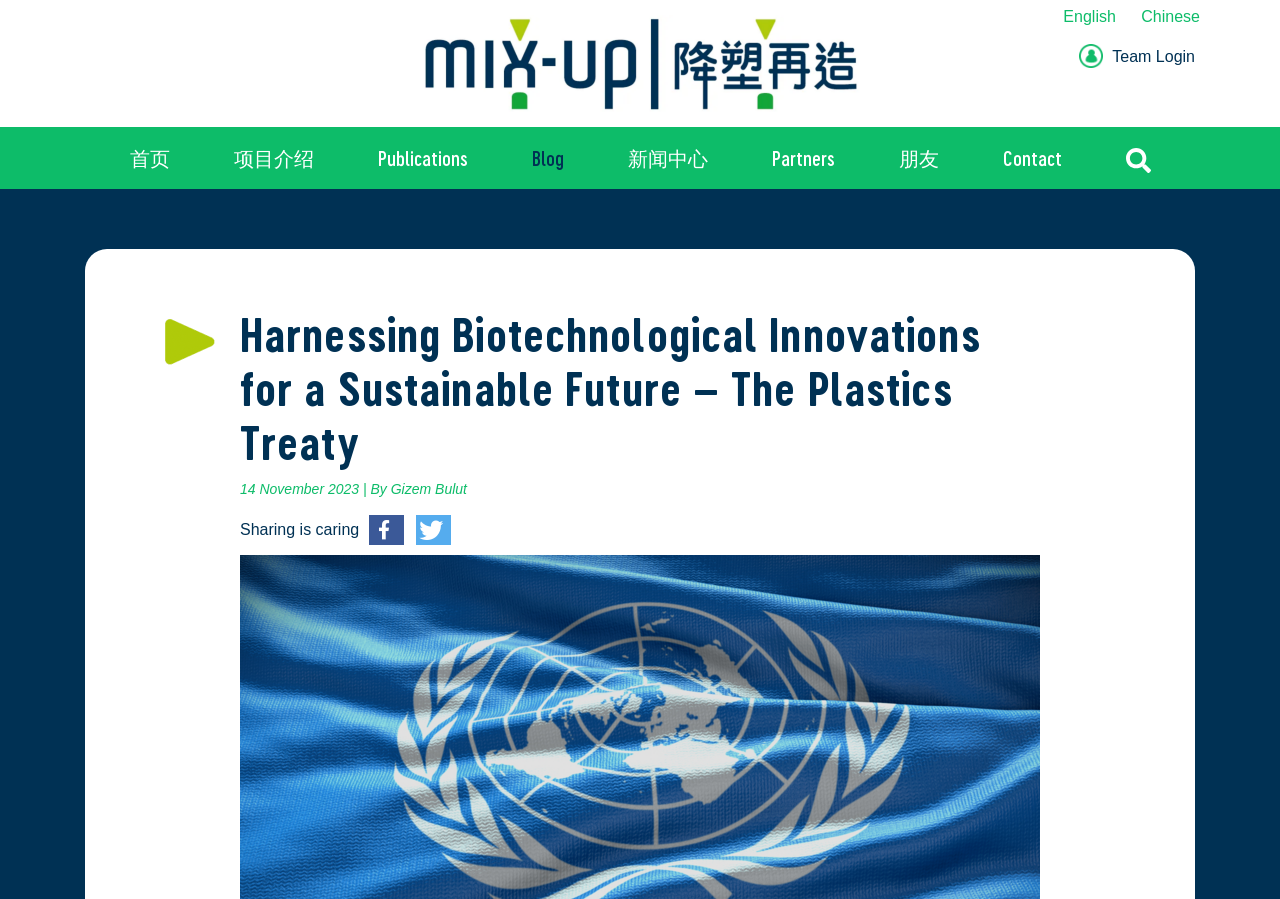Can you pinpoint the bounding box coordinates for the clickable element required for this instruction: "Go to the homepage"? The coordinates should be four float numbers between 0 and 1, i.e., [left, top, right, bottom].

[0.076, 0.15, 0.157, 0.201]